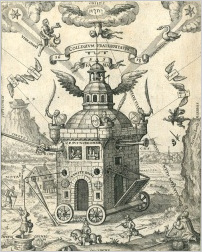Explain in detail what you see in the image.

The image depicts an intricate engraving known as the "Collegium Phaenomenorum." This artwork features a fantastical, architecturally complex structure resembling a stone building on wheels, symbolizing the themes prevalent in Rosicrucian thought. The building is adorned with numerous elements, including archways, clocks, and windows, signifying wisdom and the pursuit of knowledge.

Surrounding the structure, various allegorical figures and elements emblematic of alchemical and esoteric traditions can be observed, highlighting the Rosicrucians' influence on culture and philosophy during the Renaissance period. The top banner reads "Collegium Phaenomenorum," while celestial beings hover above, reinforcing themes of divine knowledge and enlightenment. This artwork captures the intersection of science, spirituality, and the esoteric, encapsulating the essence of Rosicrucianism as a mystical tradition that blends both the material and spiritual worlds.